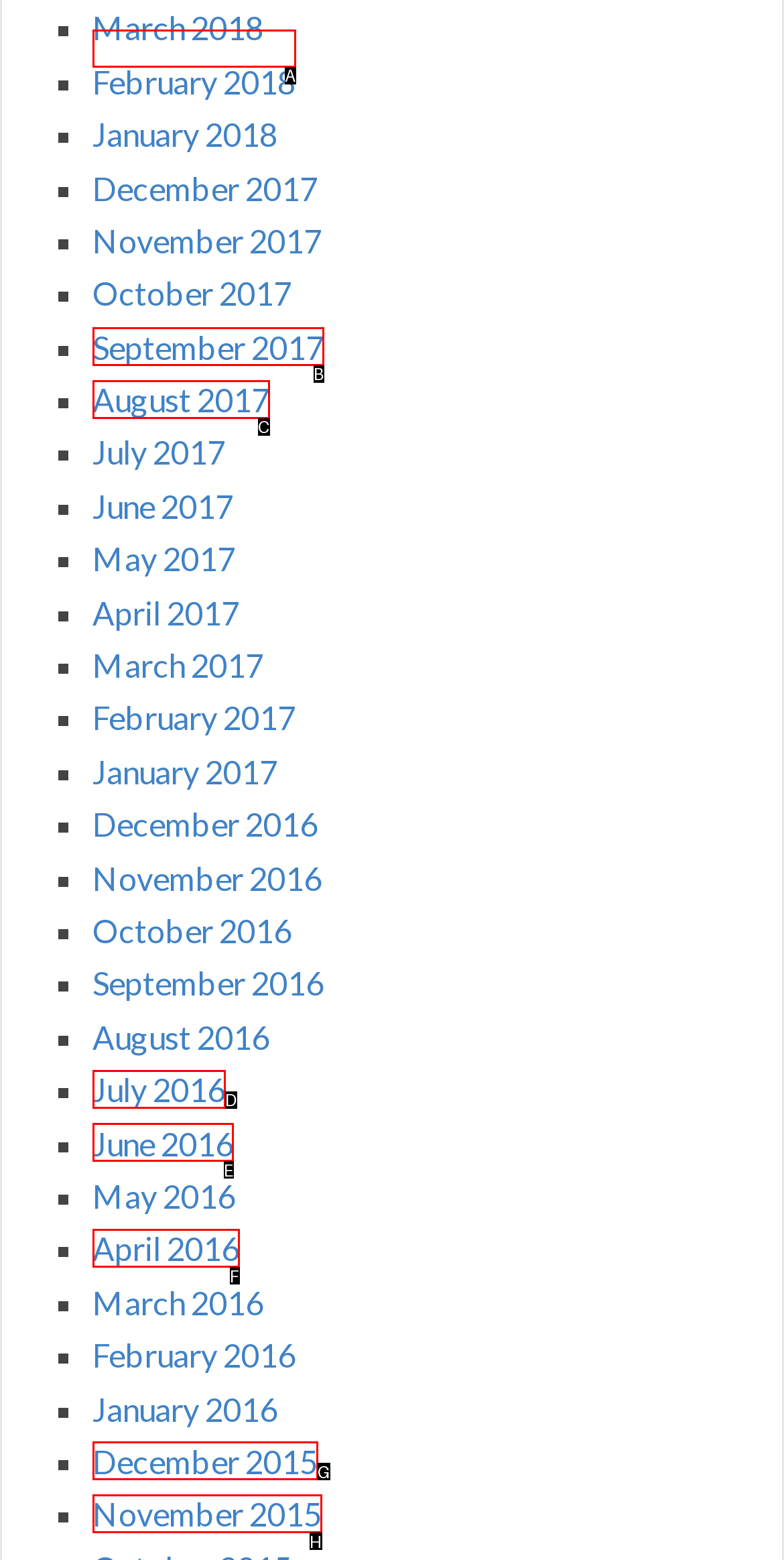Identify which lettered option completes the task: View February 2018. Provide the letter of the correct choice.

A